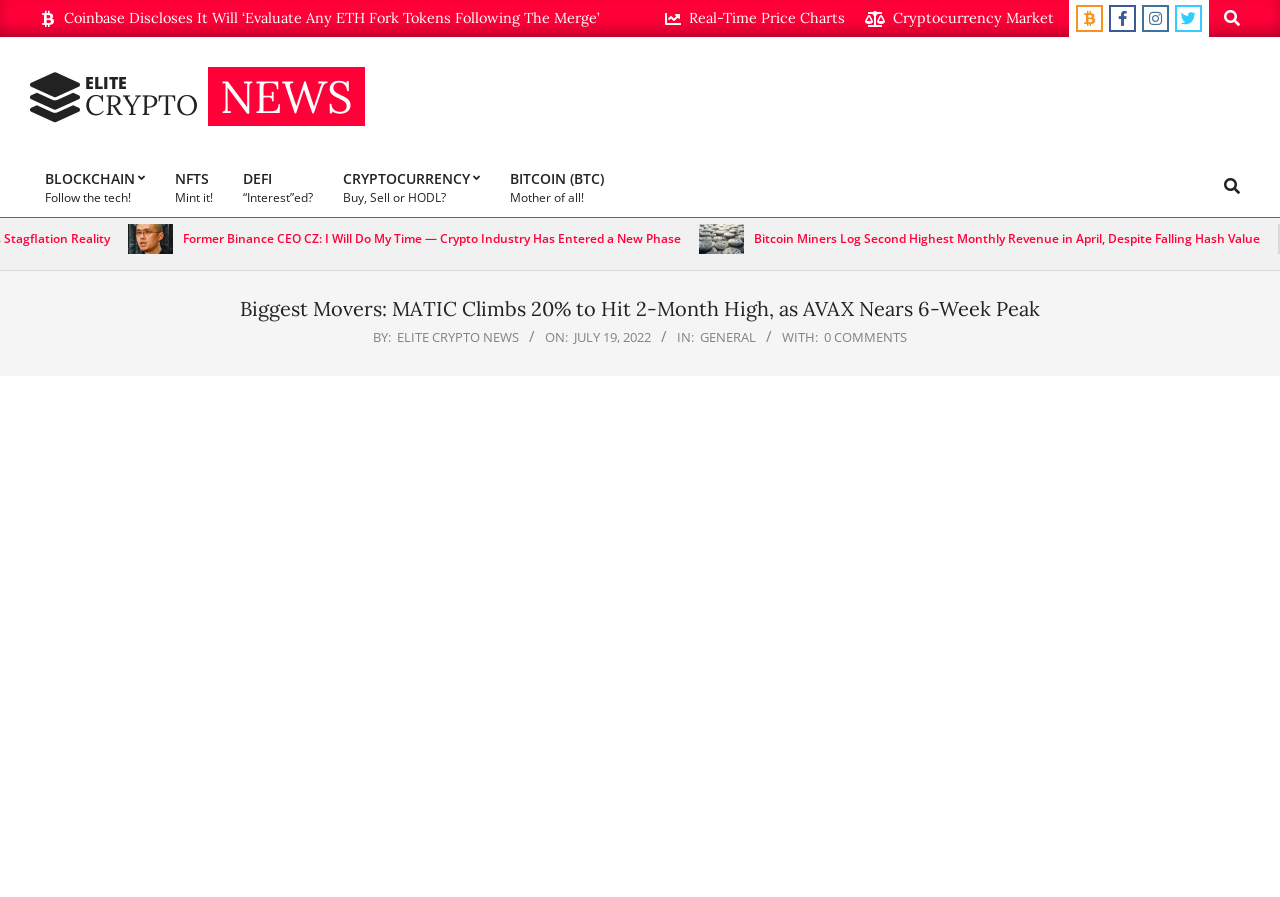What is the purpose of the textbox at the top-right corner of the webpage?
Please respond to the question with a detailed and informative answer.

I found the purpose of the textbox by looking at the text next to it, which says 'Search', and also by looking at the placeholder text inside the textbox, which says 'Type Search Term …'.